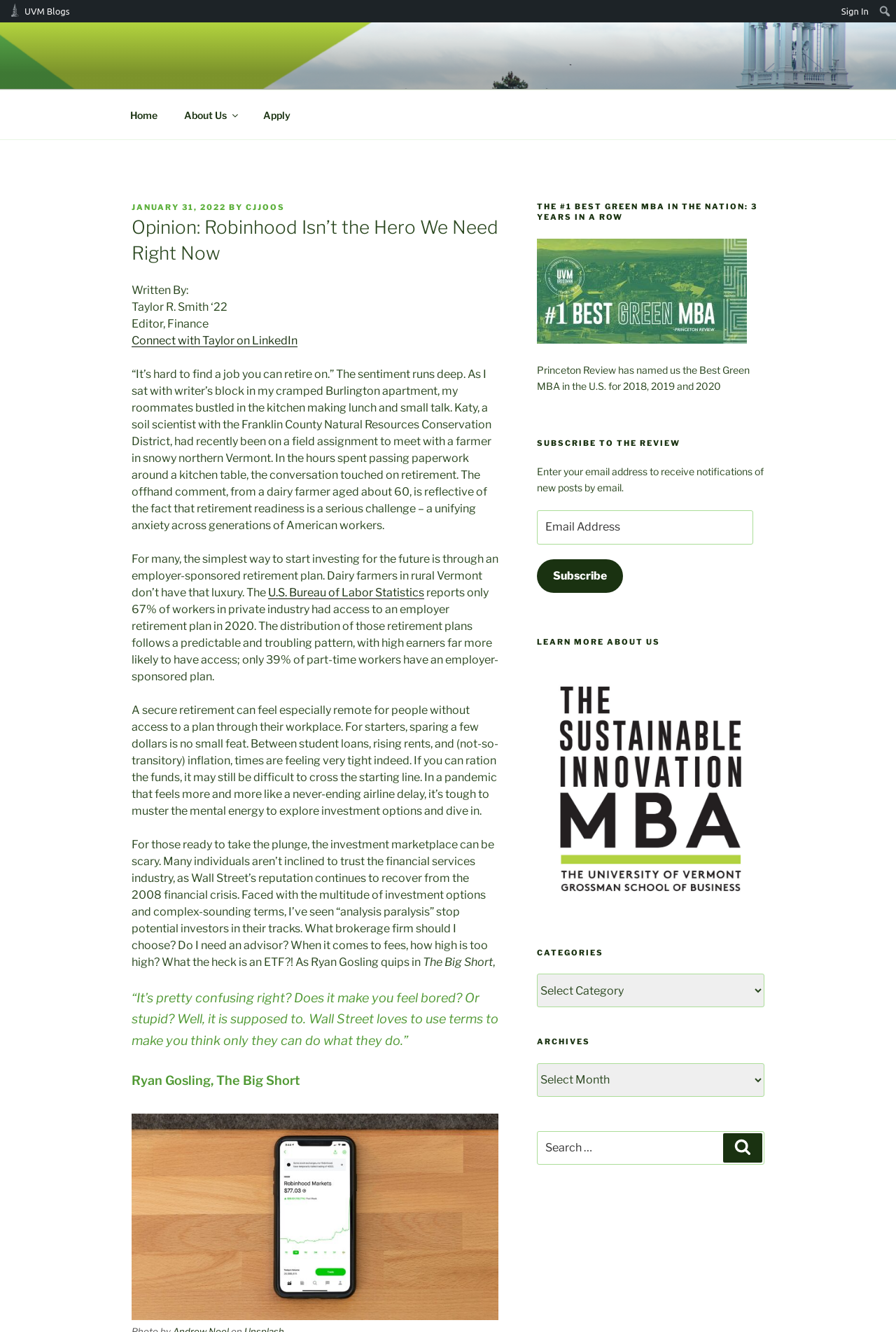Identify the bounding box coordinates of the region that needs to be clicked to carry out this instruction: "Connect with Taylor on LinkedIn". Provide these coordinates as four float numbers ranging from 0 to 1, i.e., [left, top, right, bottom].

[0.147, 0.25, 0.332, 0.26]